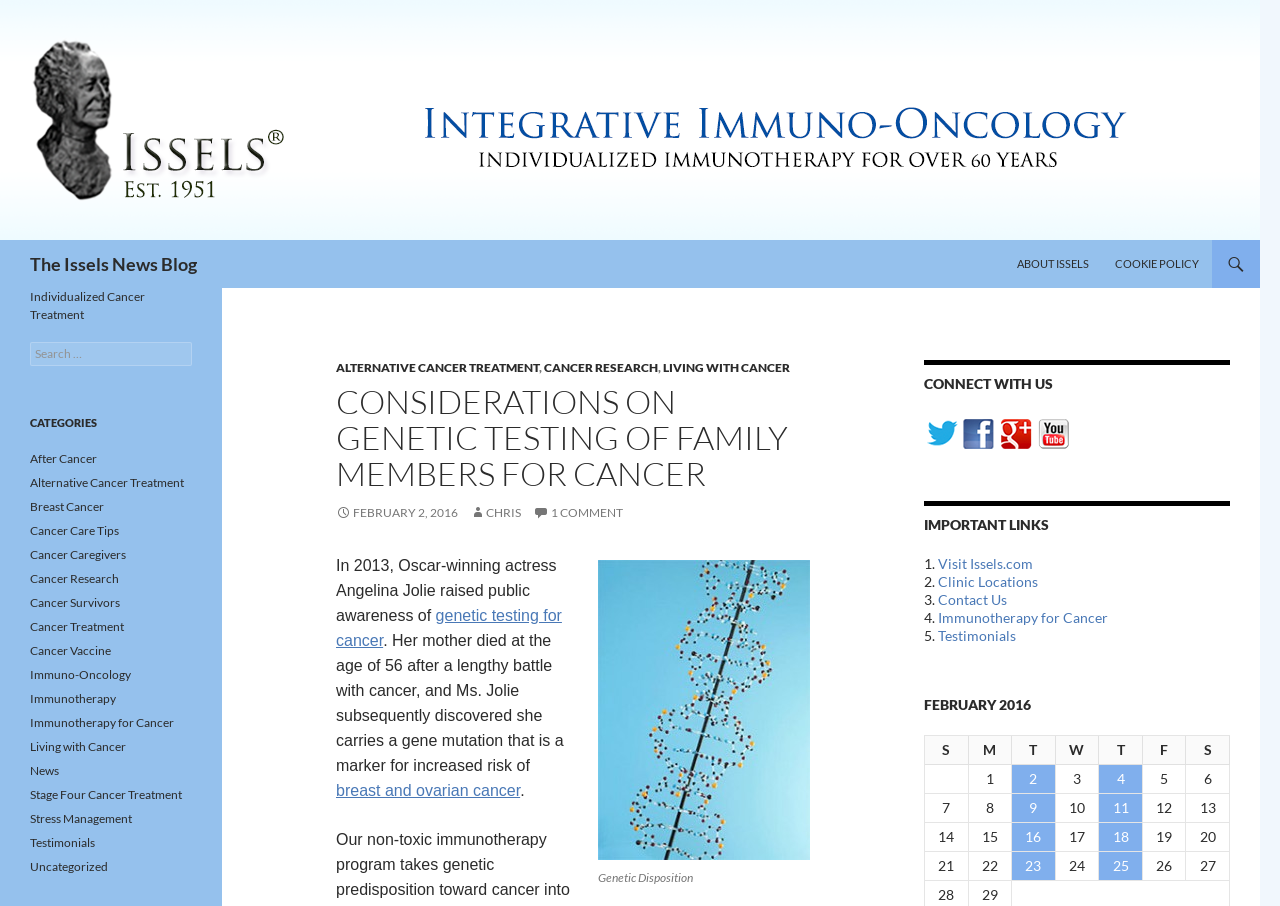What is the topic of the article?
Offer a detailed and exhaustive answer to the question.

I determined the answer by reading the article's content, specifically the sentence 'In 2013, Oscar-winning actress Angelina Jolie raised public awareness of genetic testing for cancer'.